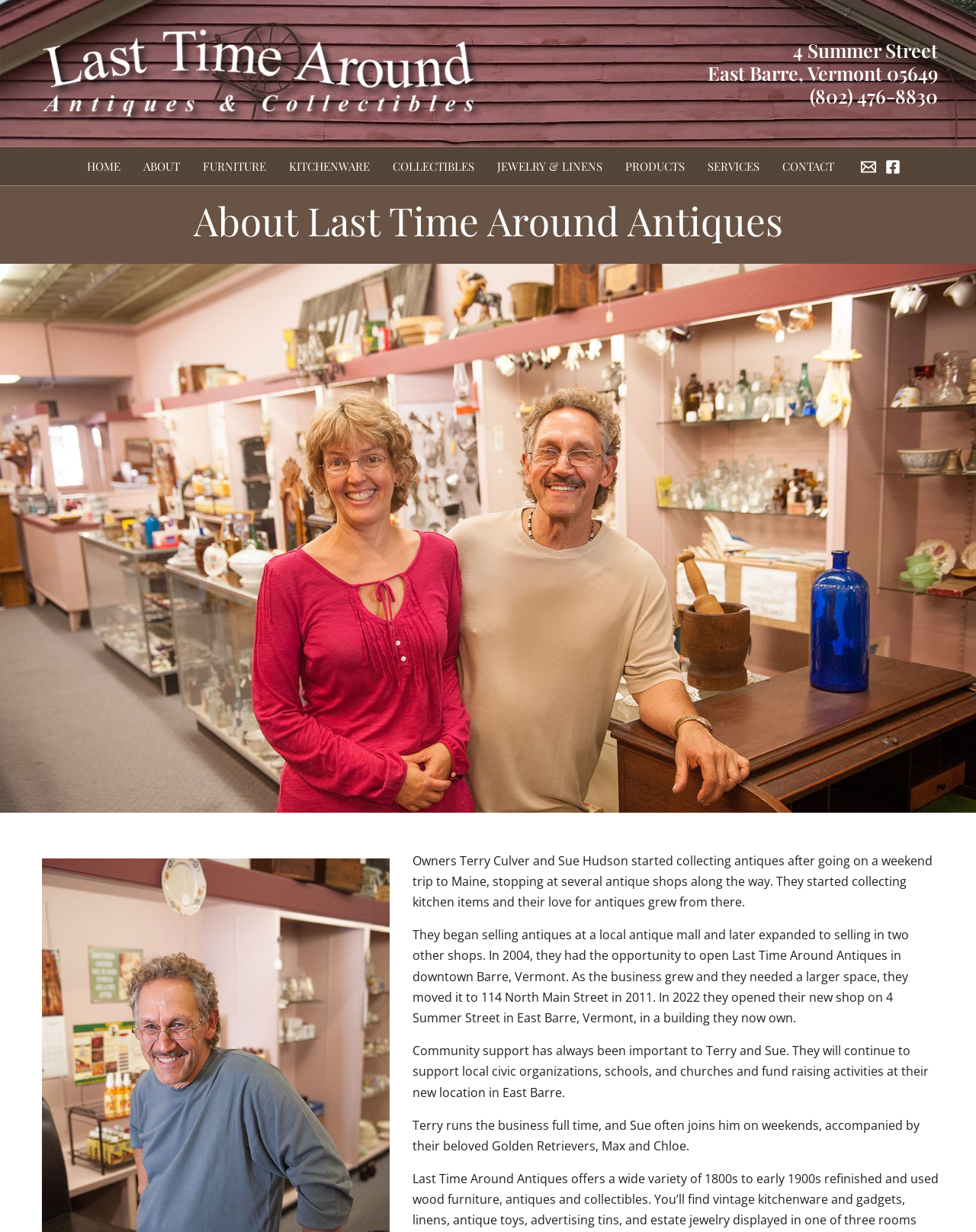Detail the various sections and features present on the webpage.

The webpage is about Last Time Around Antiques Store of Central Vermont. At the top left, there is a link to the store's homepage, accompanied by an image of the store's logo. To the right of the logo, there is a header widget displaying the store's address and phone number. 

Below the header, there is a navigation menu with links to various sections of the website, including HOME, ABOUT, FURNITURE, KITCHENWARE, COLLECTIBLES, JEWELRY & LINENS, PRODUCTS, SERVICES, and CONTACT. 

On the top right, there are links to the store's email and Facebook page, each accompanied by an image. 

The main content of the webpage is about the store's owners, Terry Culver and Sue Hudson, and their journey in the antique business. There is a heading that introduces the owners, followed by three paragraphs of text that describe how they started collecting antiques, their experience selling antiques, and their commitment to community support. The text is positioned in the middle of the page, spanning from the top to the bottom.